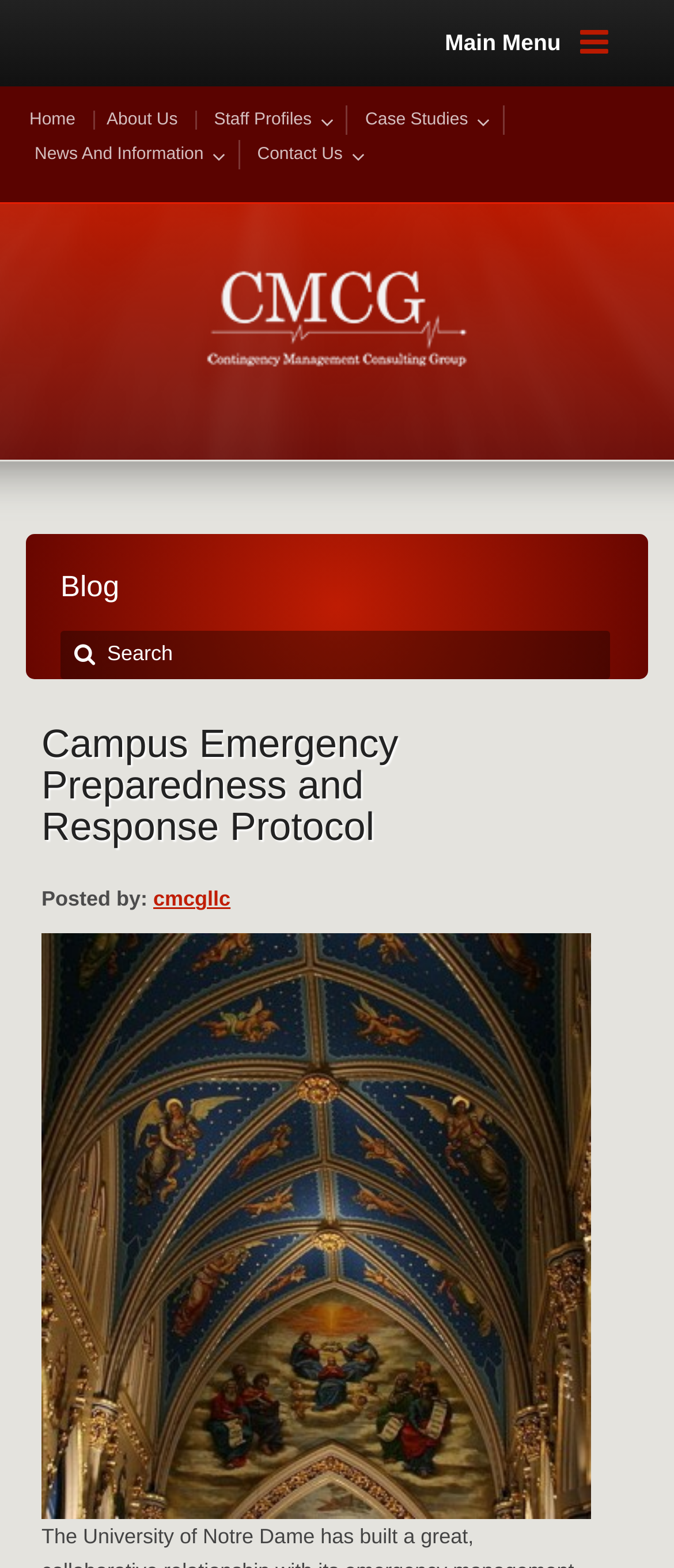Please find the bounding box coordinates of the element that you should click to achieve the following instruction: "contact us". The coordinates should be presented as four float numbers between 0 and 1: [left, top, right, bottom].

[0.374, 0.089, 0.56, 0.108]